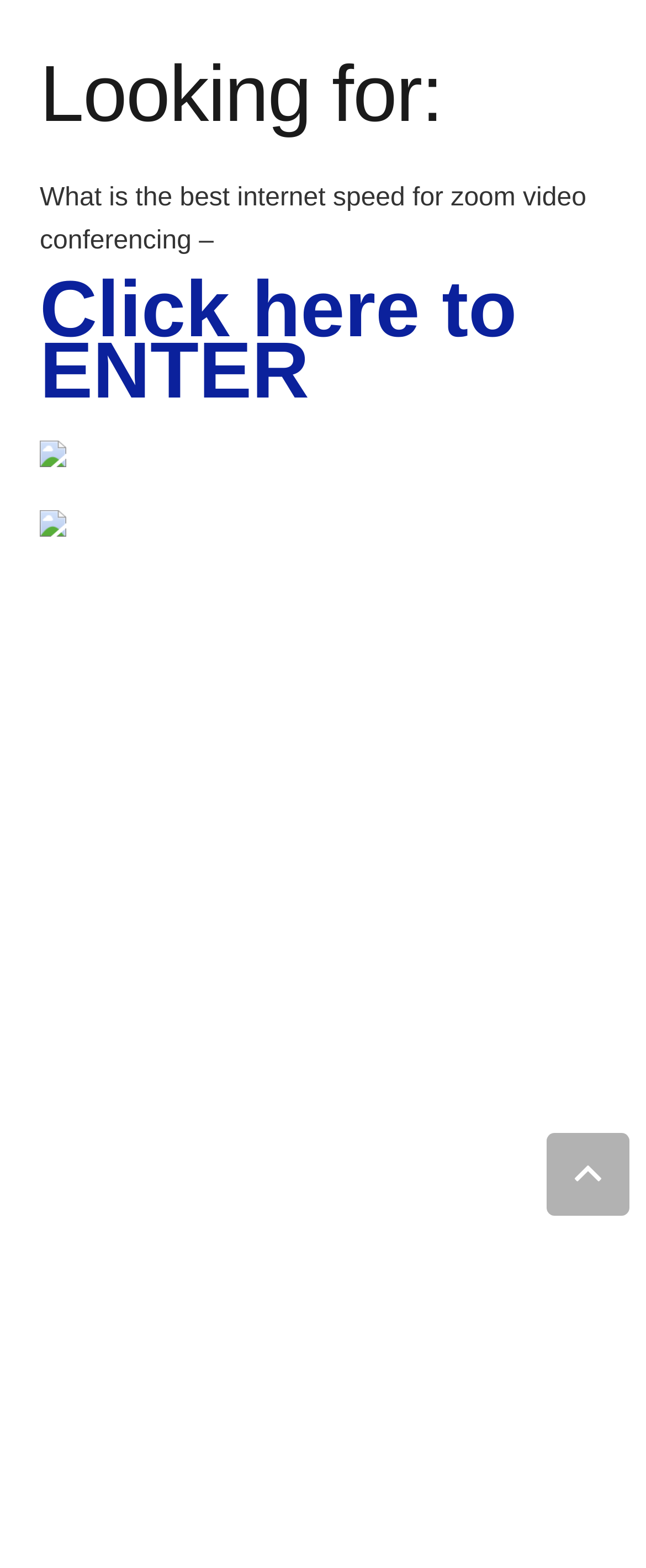Please give a succinct answer to the question in one word or phrase:
What type of images are on the webpage?

Icons